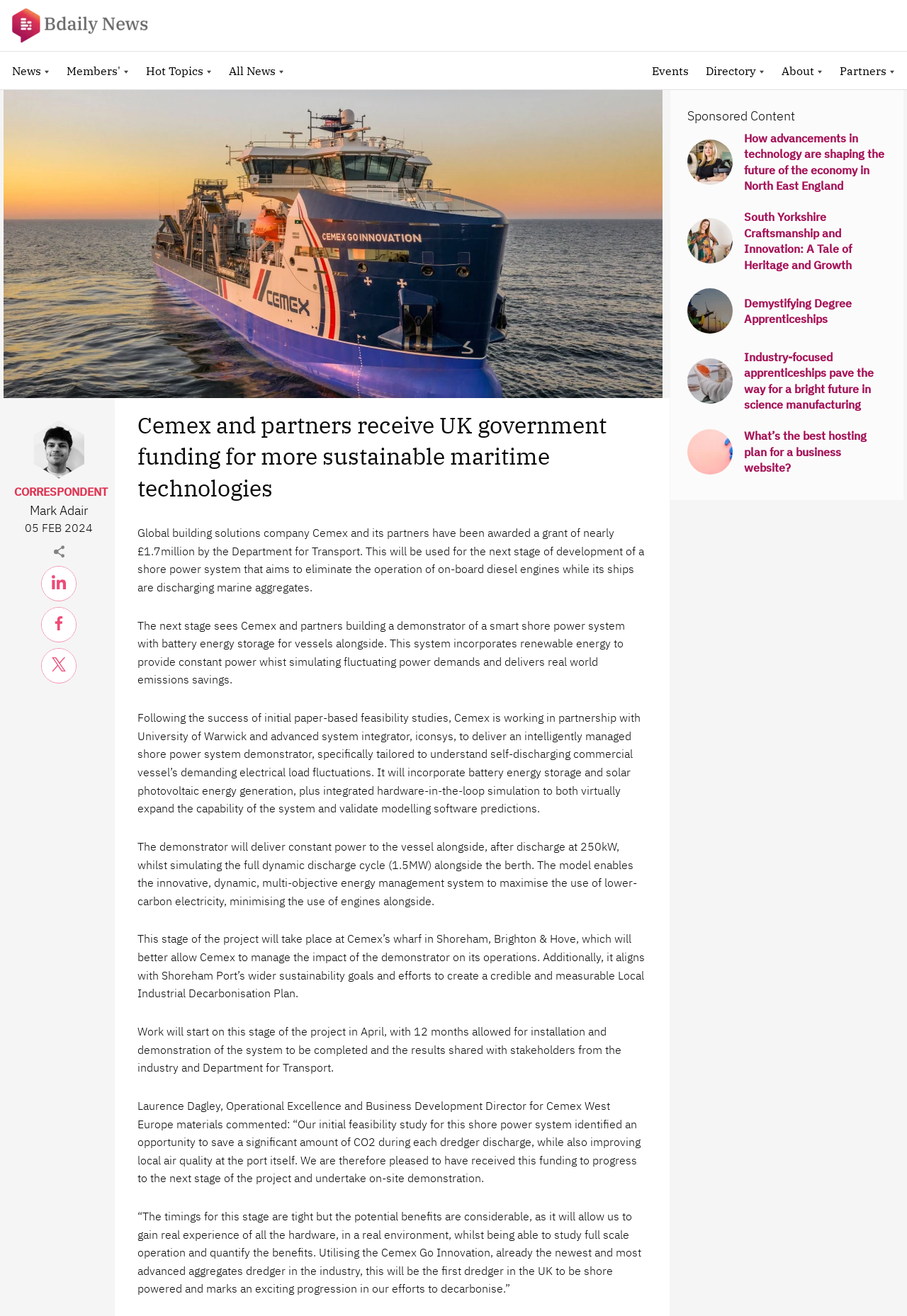Determine the bounding box for the HTML element described here: "Demystifying Degree Apprenticeships". The coordinates should be given as [left, top, right, bottom] with each number being a float between 0 and 1.

[0.758, 0.219, 0.977, 0.253]